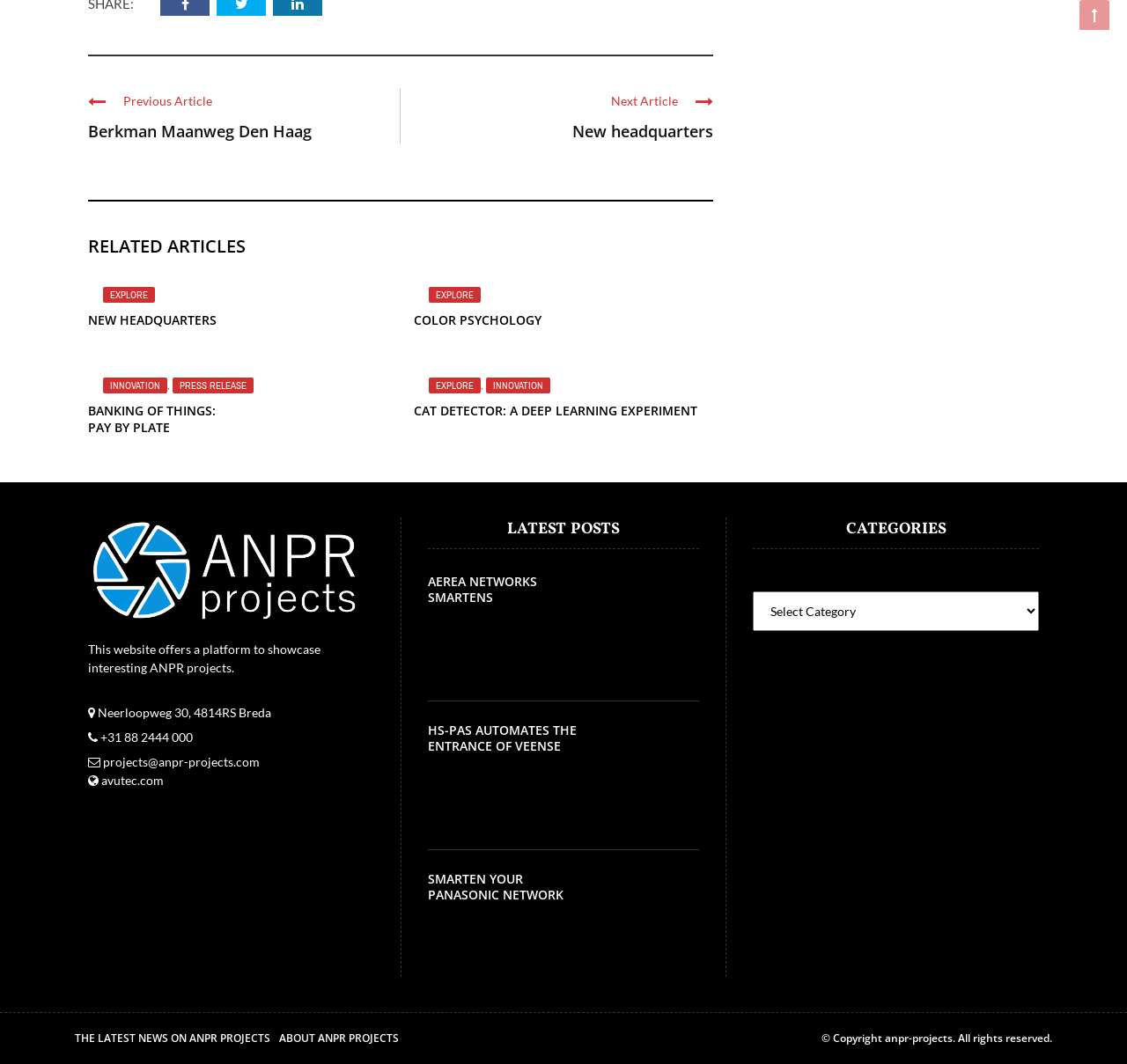Can you identify the bounding box coordinates of the clickable region needed to carry out this instruction: 'View 'LATEST POSTS''? The coordinates should be four float numbers within the range of 0 to 1, stated as [left, top, right, bottom].

[0.38, 0.486, 0.62, 0.516]